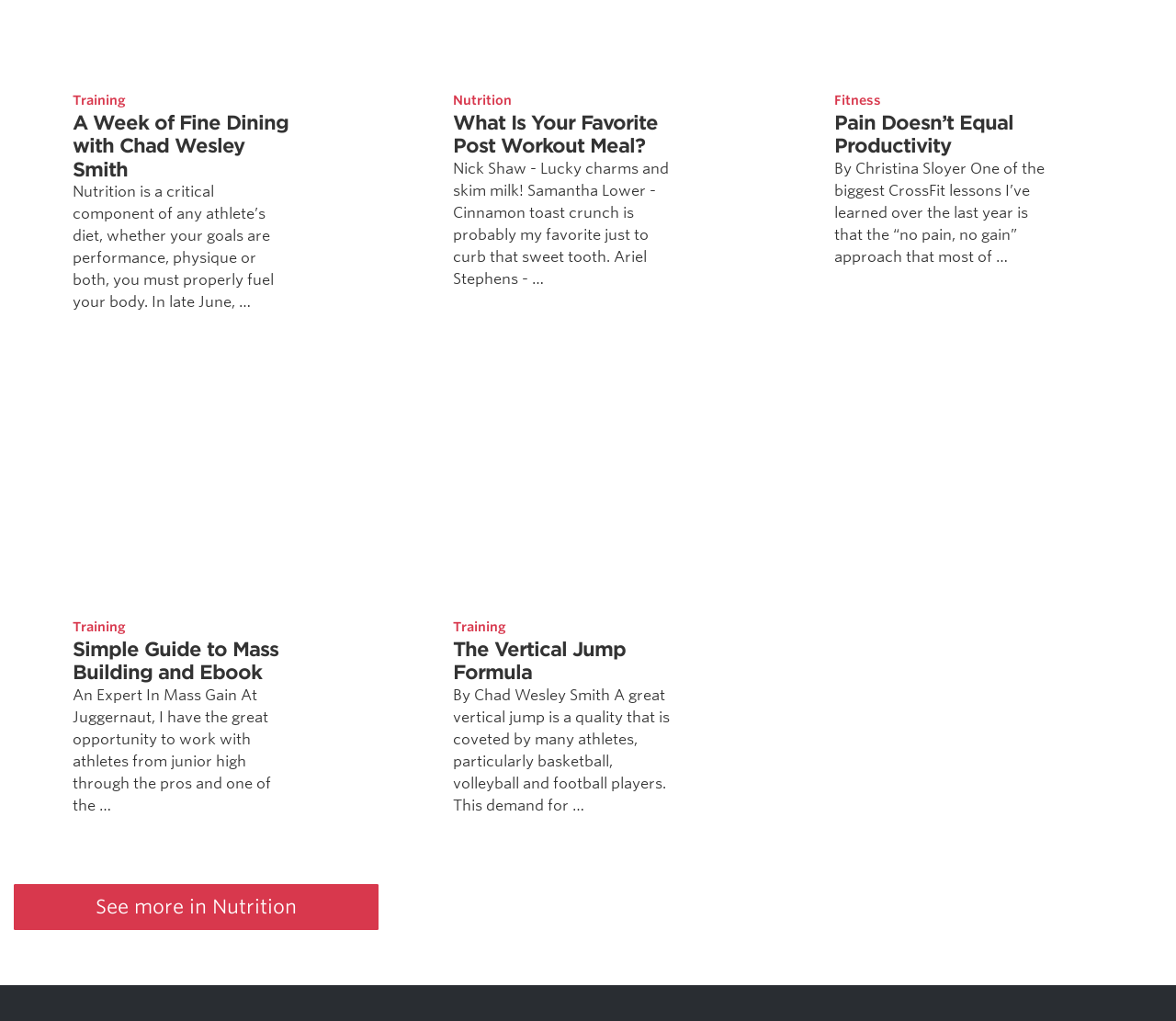Find the bounding box coordinates of the clickable area that will achieve the following instruction: "Explore the 'Nutrition' section".

[0.012, 0.594, 0.322, 0.64]